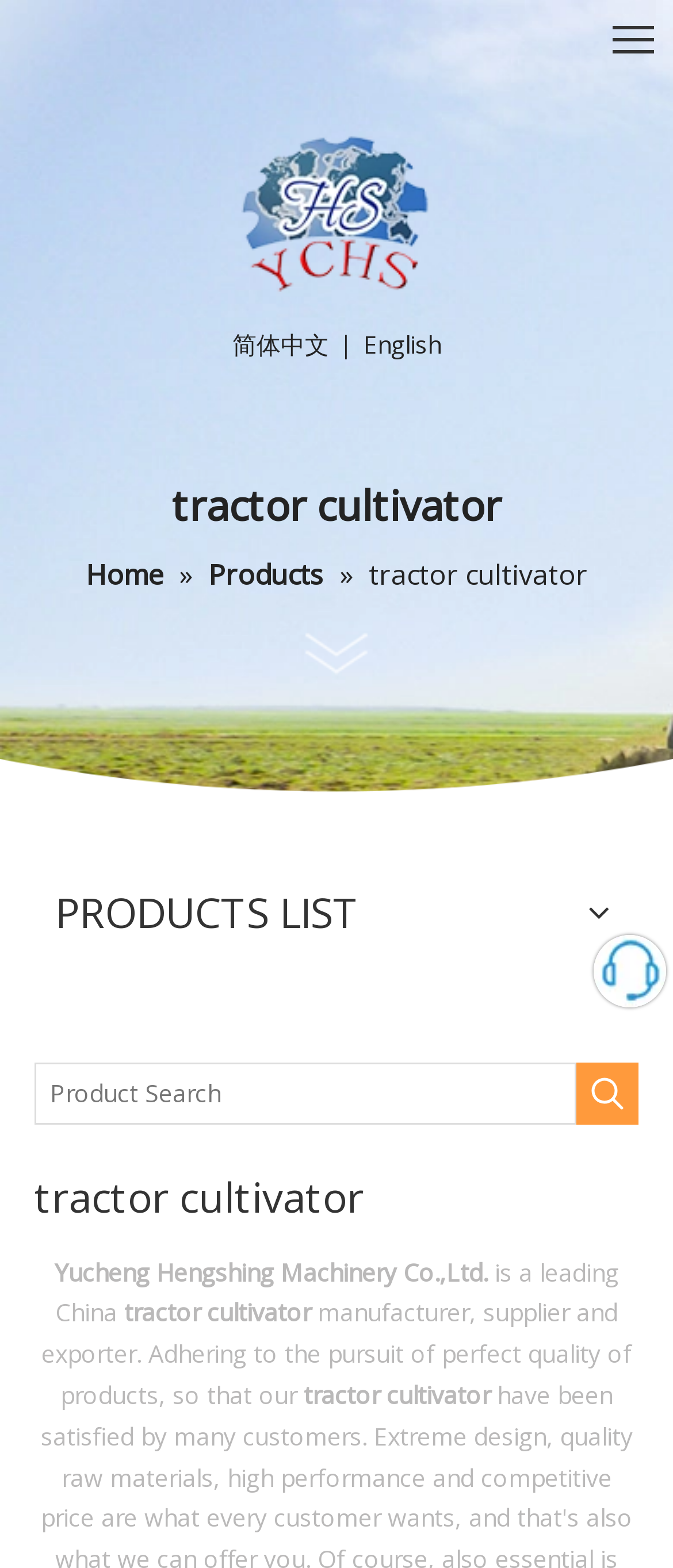Identify the bounding box for the given UI element using the description provided. Coordinates should be in the format (top-left x, top-left y, bottom-right x, bottom-right y) and must be between 0 and 1. Here is the description: aria-label="Hot Keywords:"

[0.856, 0.677, 0.949, 0.717]